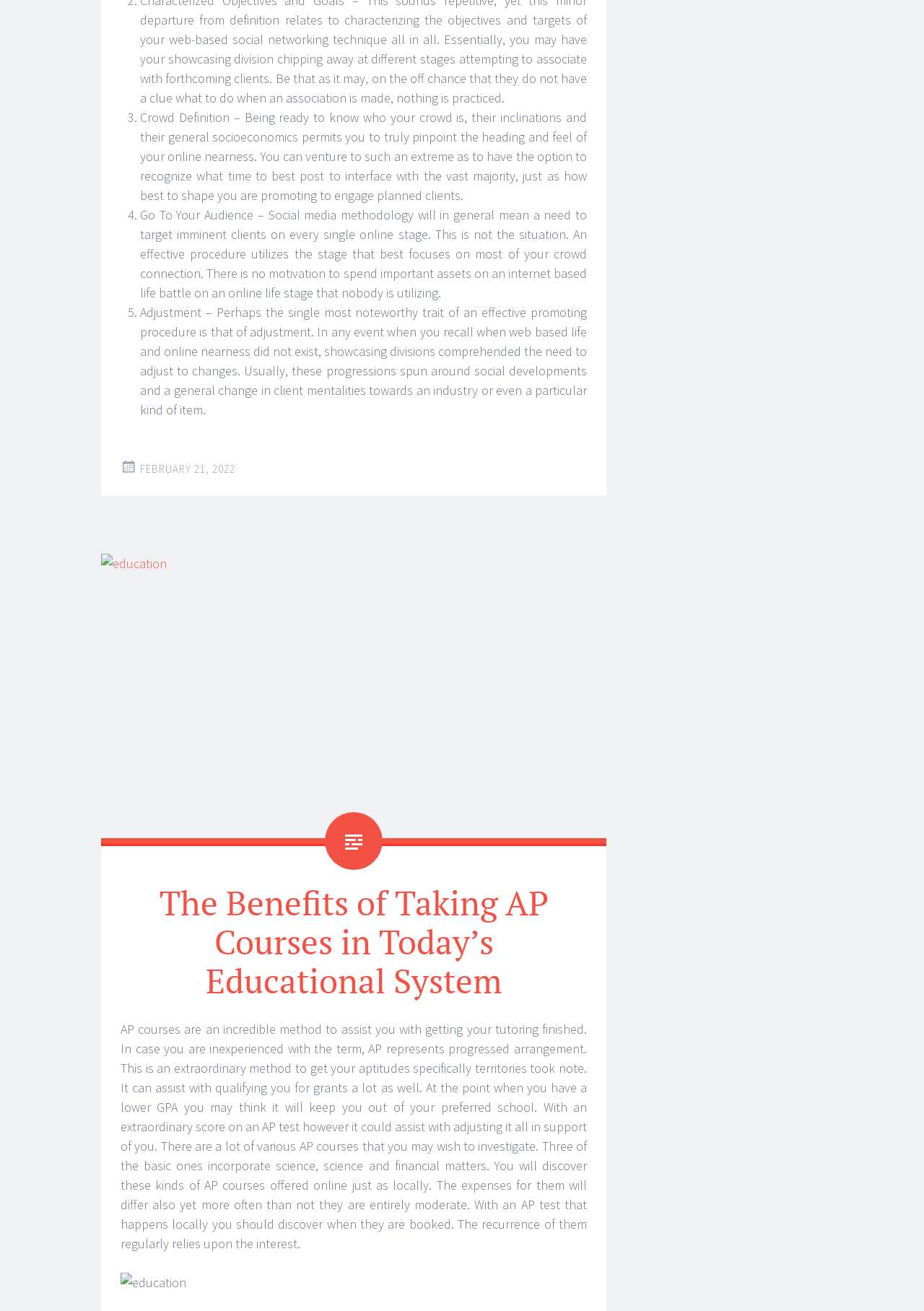What is the image description in the figure? Based on the image, give a response in one word or a short phrase.

education